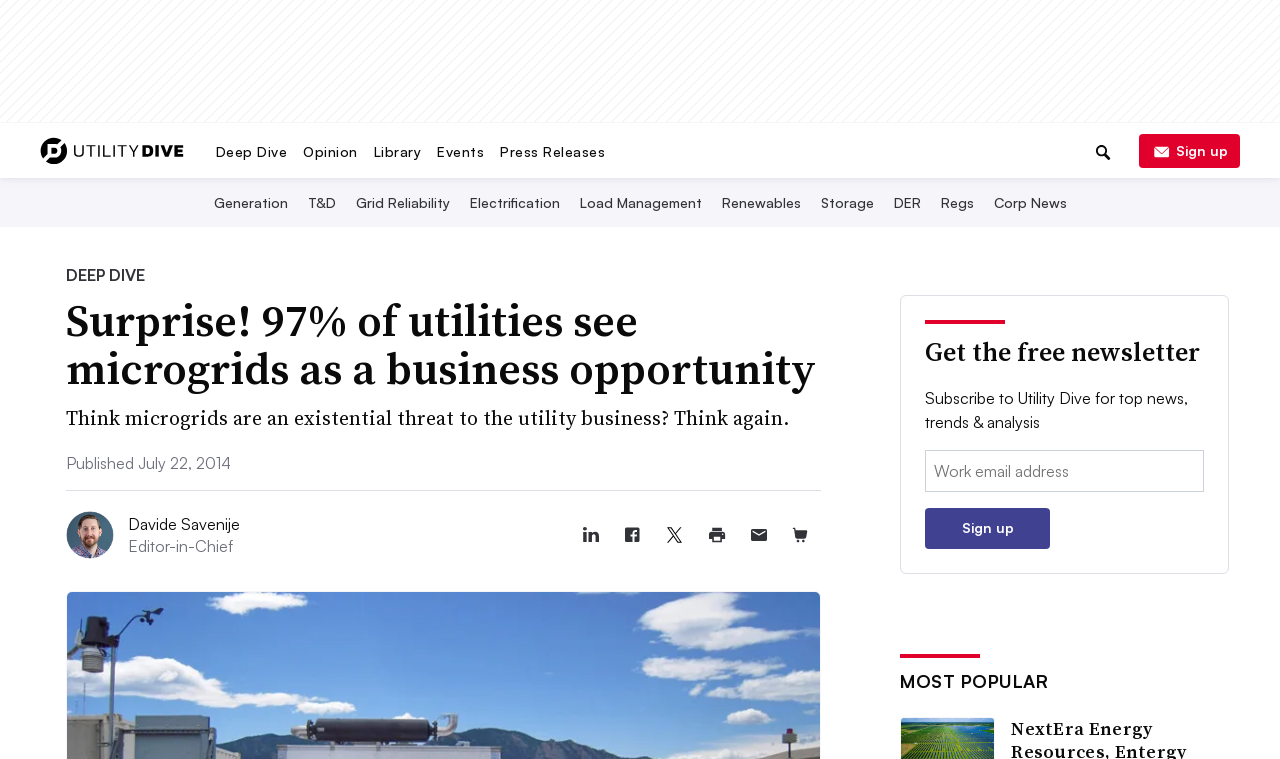Please identify the bounding box coordinates of the area that needs to be clicked to follow this instruction: "Browse the Generation section".

[0.164, 0.256, 0.228, 0.279]